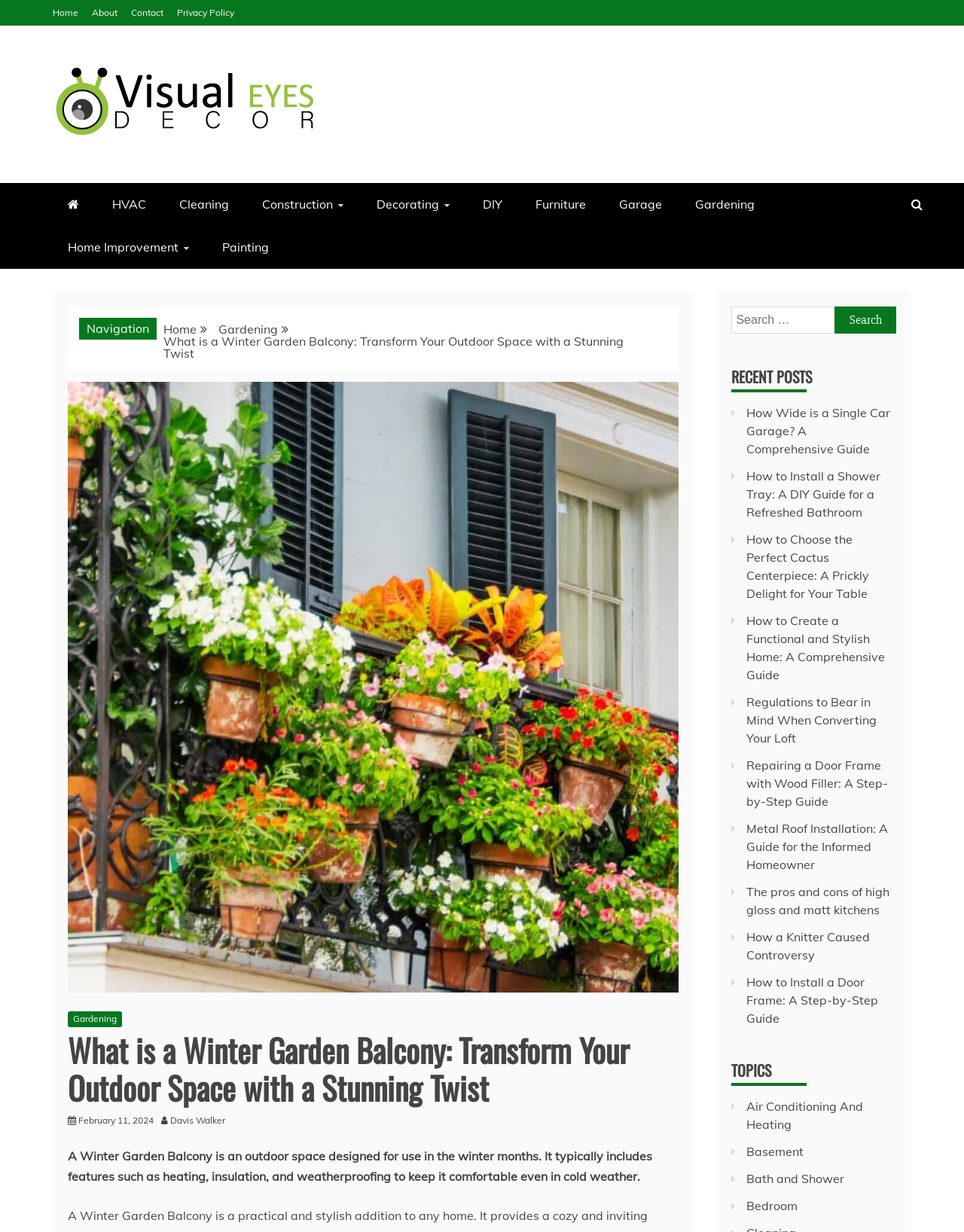Identify and provide the text content of the webpage's primary headline.

What is a Winter Garden Balcony: Transform Your Outdoor Space with a Stunning Twist